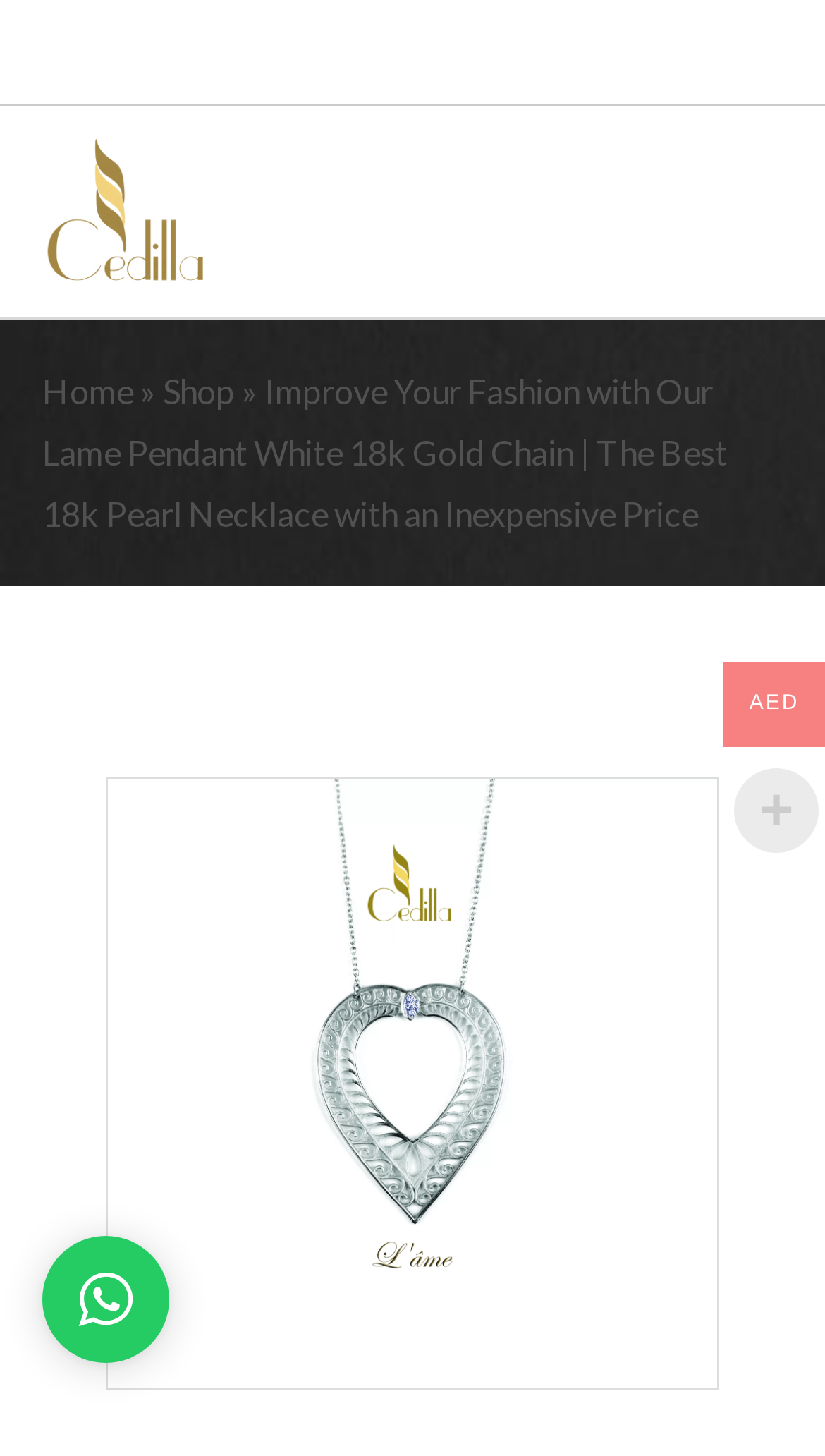What is the theme of the product description?
Please provide a detailed and thorough answer to the question.

The theme of the product description can be inferred from the text 'Improve Your Fashion with Our Lame Pendant White 18k Gold Chain | The Best 18k Pearl Necklace with an Inexpensive Price', which suggests that the product is related to fashion and jewelry.